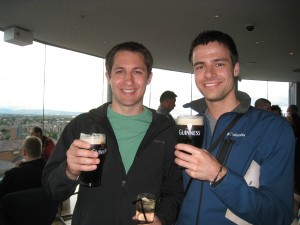Give a concise answer using one word or a phrase to the following question:
What is the color of the shirt worn by one of the friends?

Green